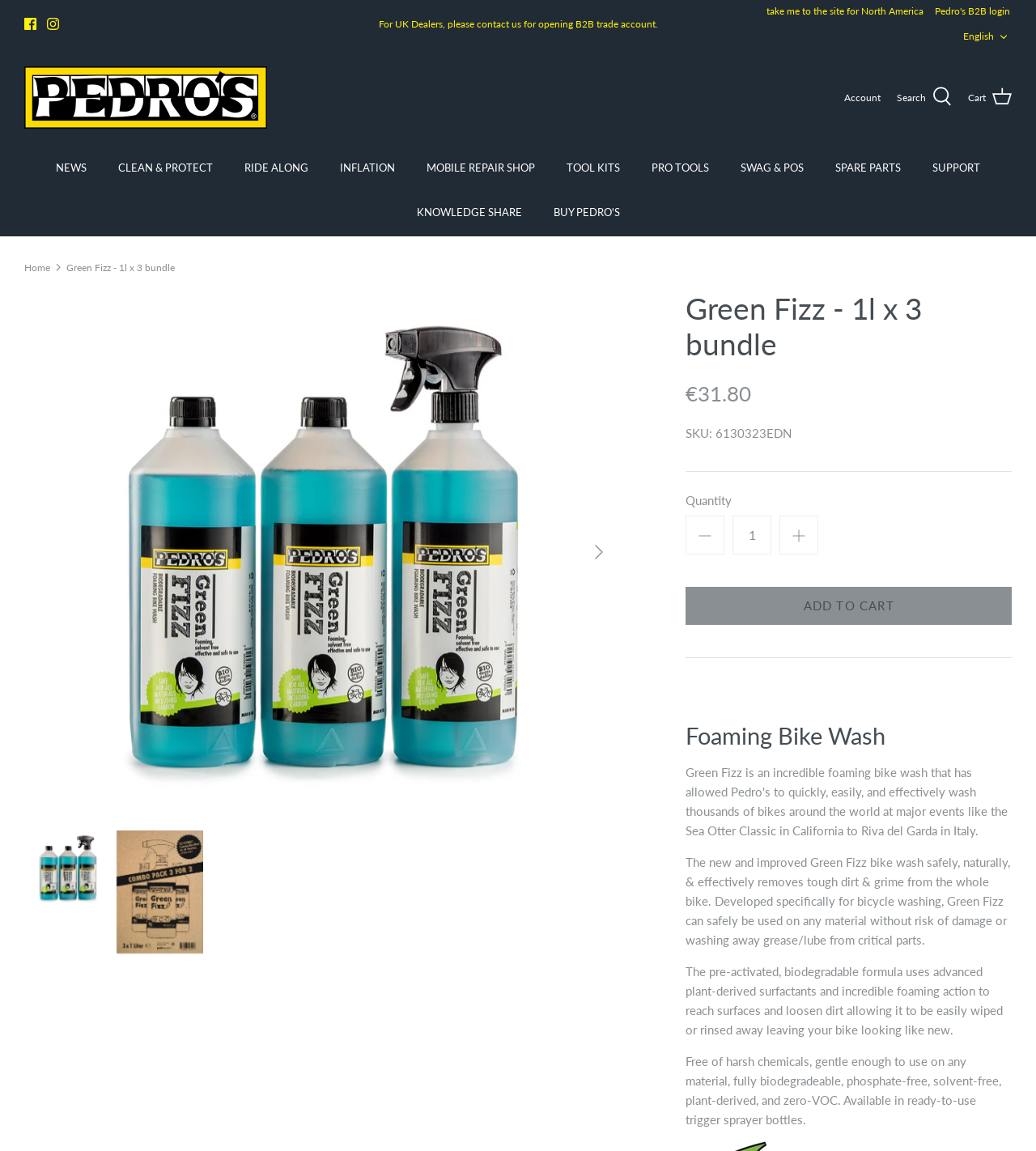Can you identify the bounding box coordinates of the clickable region needed to carry out this instruction: 'Read the article by Wade Stanley'? The coordinates should be four float numbers within the range of 0 to 1, stated as [left, top, right, bottom].

None